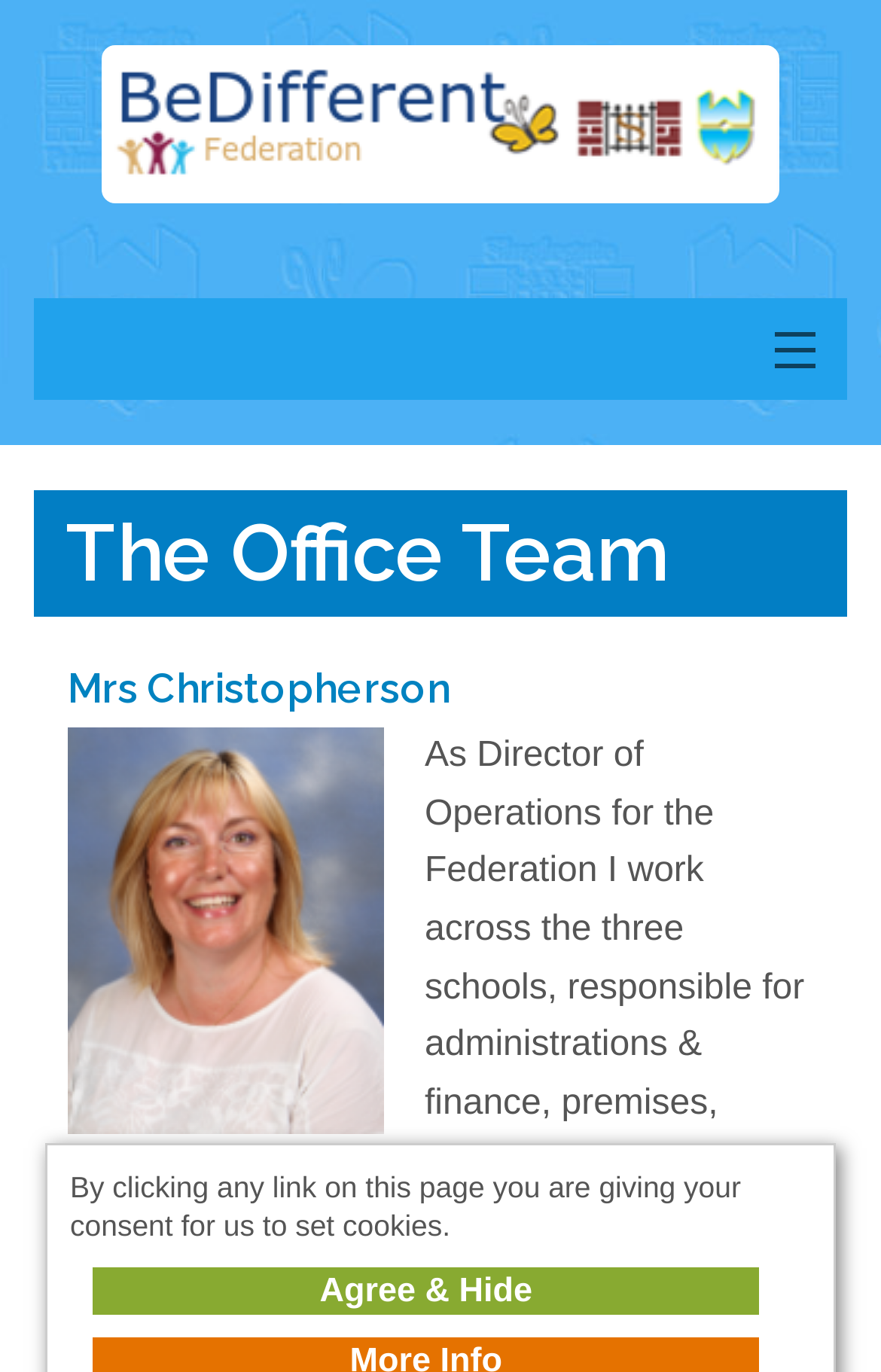What is the responsibility of the Director of Operations for the Federation?
Please answer the question with a detailed response using the information from the screenshot.

According to the text in the 'Office Team' section, the Director of Operations for the Federation is responsible for administrations & finance, premises, Human Resources & Payroll, contracts and procurement, risk management, Information Technology & General Data Protection Regulation (GDPR).